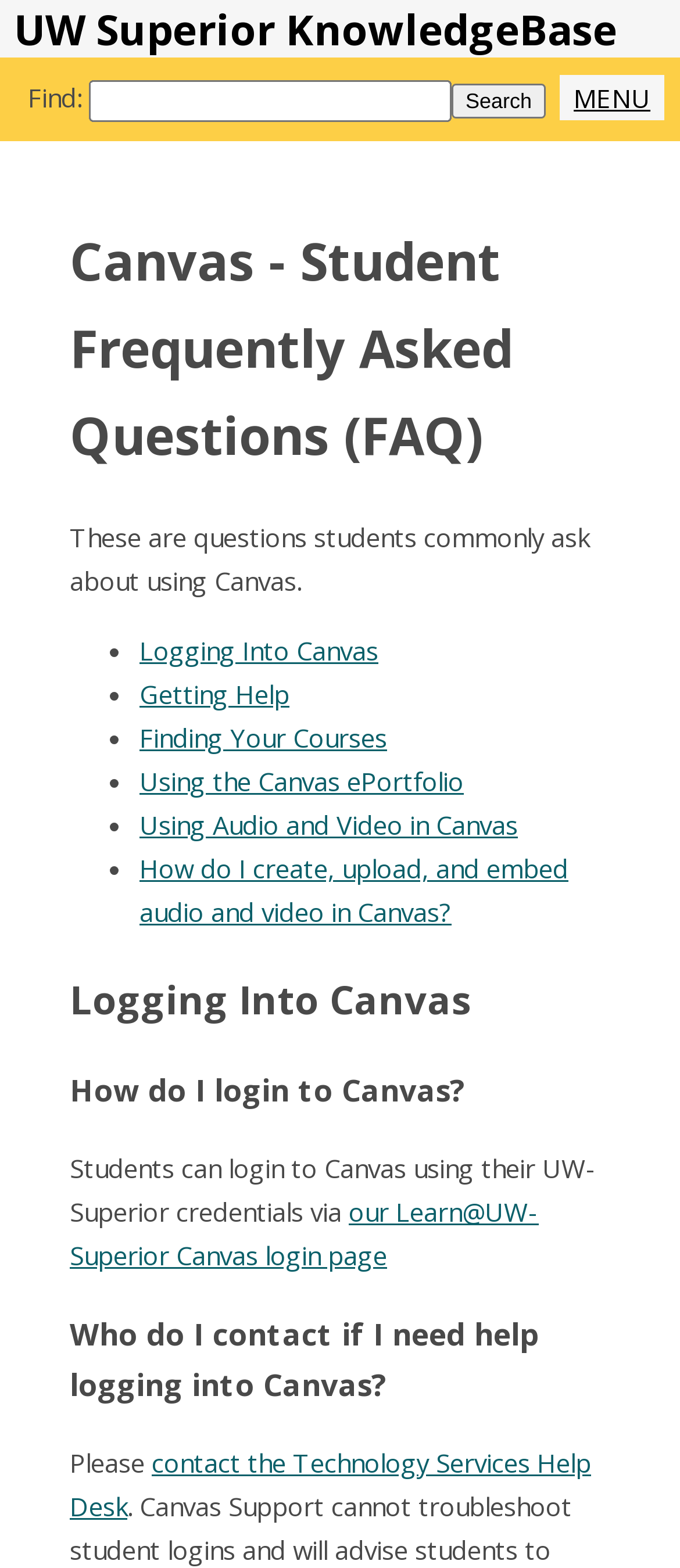What is the purpose of the search bar?
Can you give a detailed and elaborate answer to the question?

The search bar is located at the top of the webpage, and it allows users to search for specific topics or keywords within the KnowledgeBase. This suggests that the webpage is a repository of information, and the search bar is a tool to help users quickly find what they are looking for.